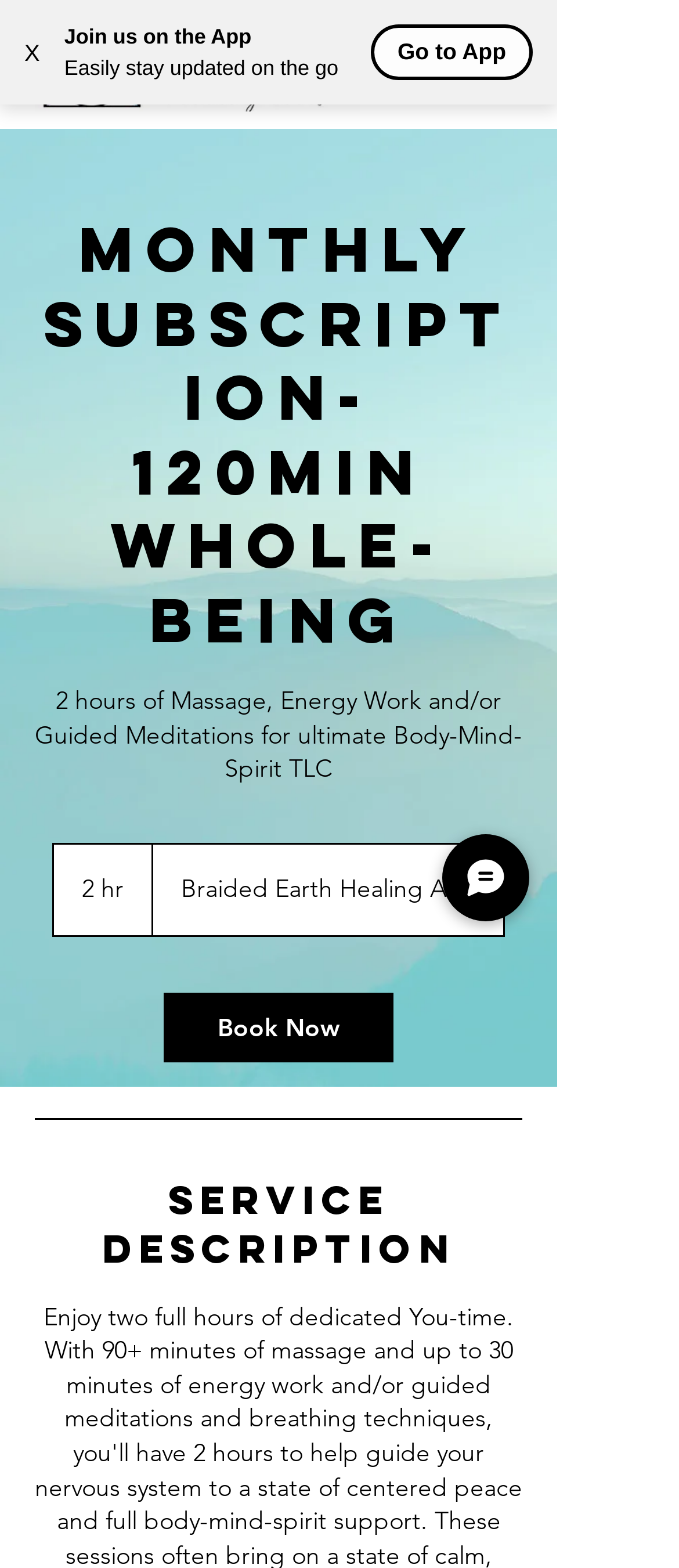Generate a comprehensive description of the contents of the webpage.

The webpage appears to be a service description page for a monthly subscription offering 120 minutes of whole-being treatment. At the top left corner, there is a button to close the current window, labeled "X". Next to it, there are three lines of text: "Join us on the App", "Easily stay updated on the go", and "Go to App", which seem to be promoting a mobile app.

On the top right corner, there is a button to open a navigation menu and a link to a cart with 0 items, accompanied by a small icon. Below these elements, there is a large image taking up most of the width of the page, with a heading "MONTHLY SUBSCRIPTION- 120min Whole-Being" on top of it.

The heading is followed by a description of the service, which includes 2 hours of massage, energy work, and/or guided meditations for ultimate body-mind-spirit TLC. The service provider's name, "Braided Earth Healing Arts", is mentioned below. There is a "Book Now" link and a horizontal separator line separating the service description from the details below.

The service description section has a heading "Service Description" and likely contains more information about the service, although the exact content is not specified. At the bottom right corner, there is a "Chat" button with an accompanying image.